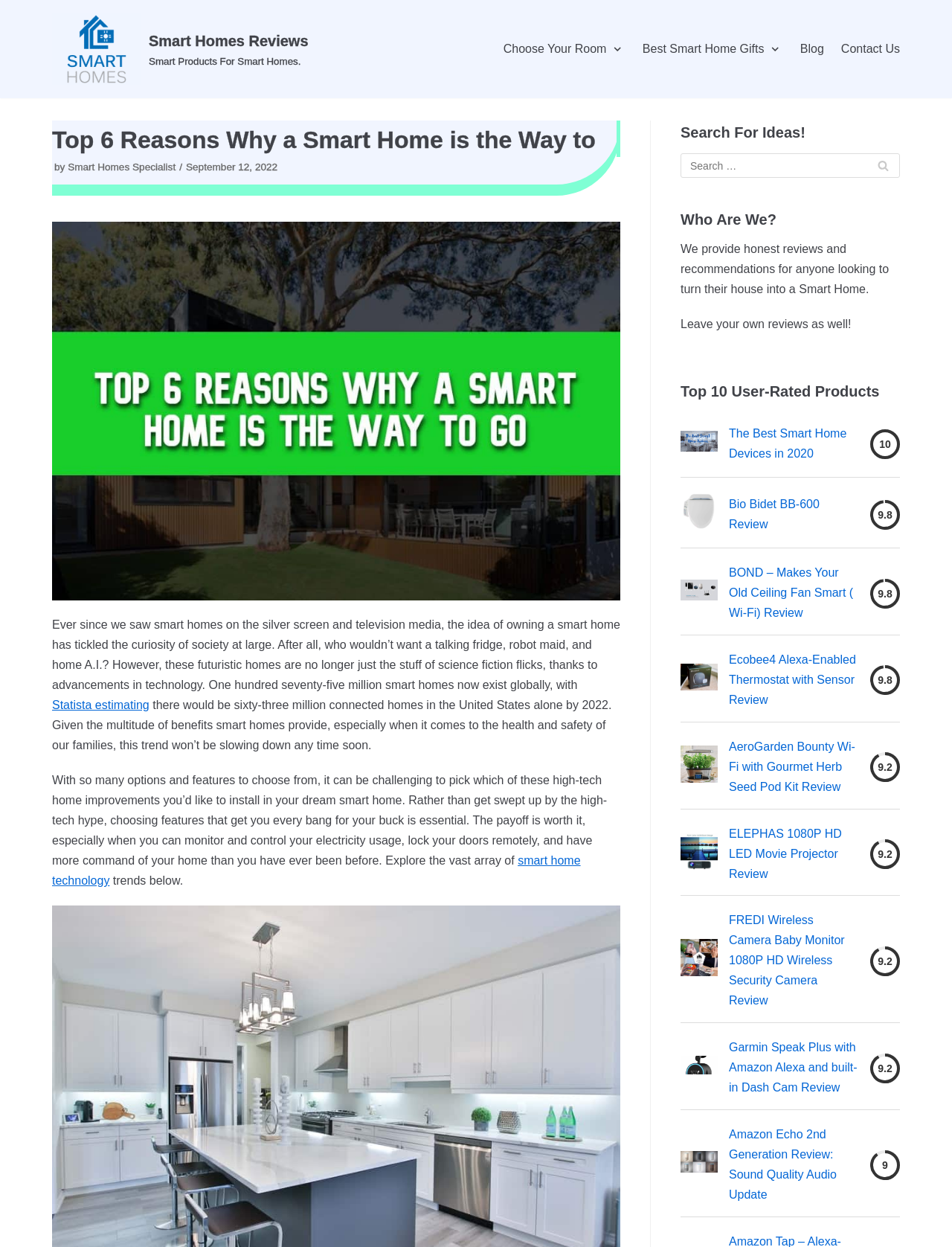Can users leave their own reviews on this website?
Give a comprehensive and detailed explanation for the question.

The 'Who Are We?' section mentions that users can leave their own reviews, suggesting that the website allows users to contribute their own reviews and opinions on smart home devices and technology.